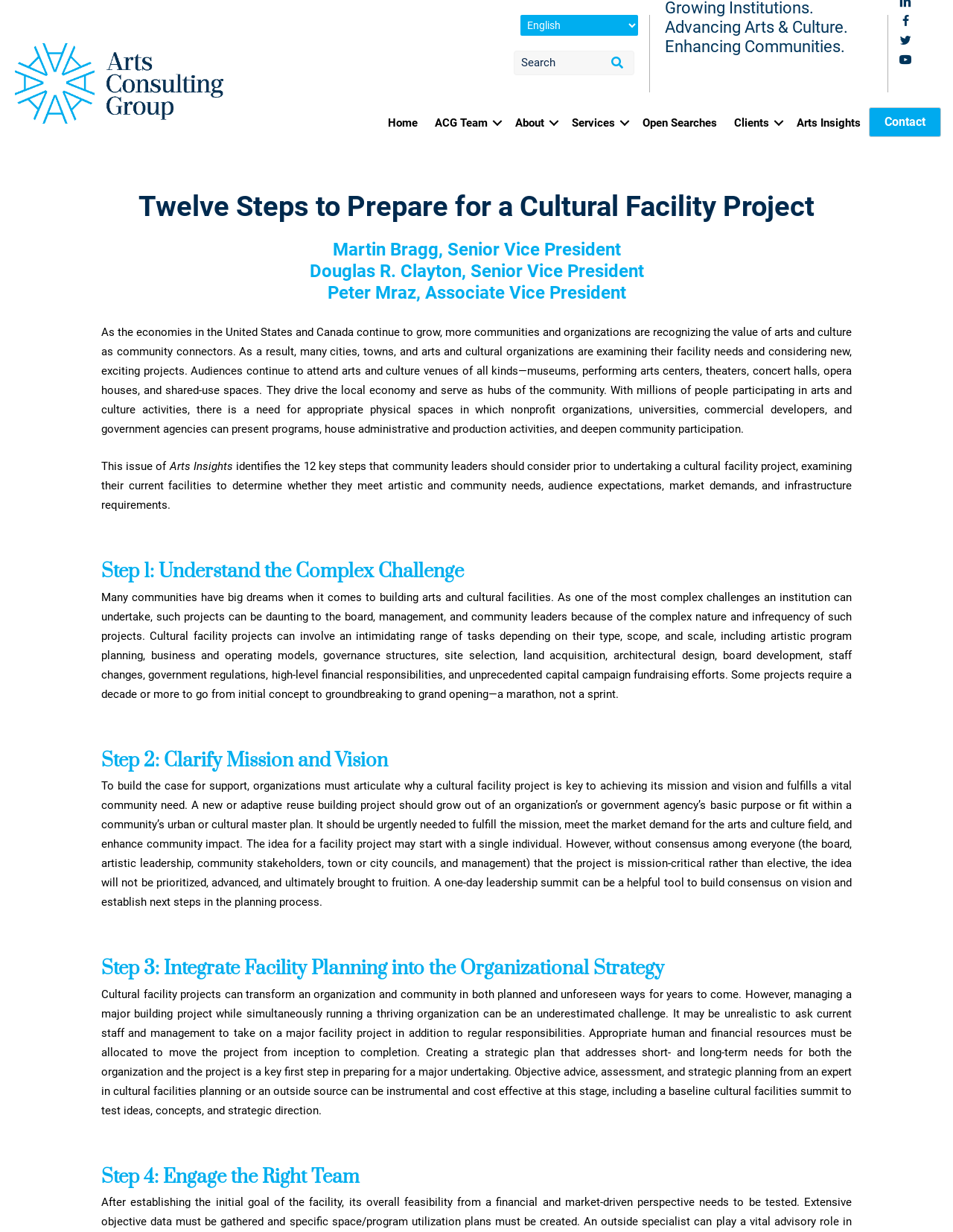Please identify the bounding box coordinates of the clickable area that will fulfill the following instruction: "Click on the Home link". The coordinates should be in the format of four float numbers between 0 and 1, i.e., [left, top, right, bottom].

None